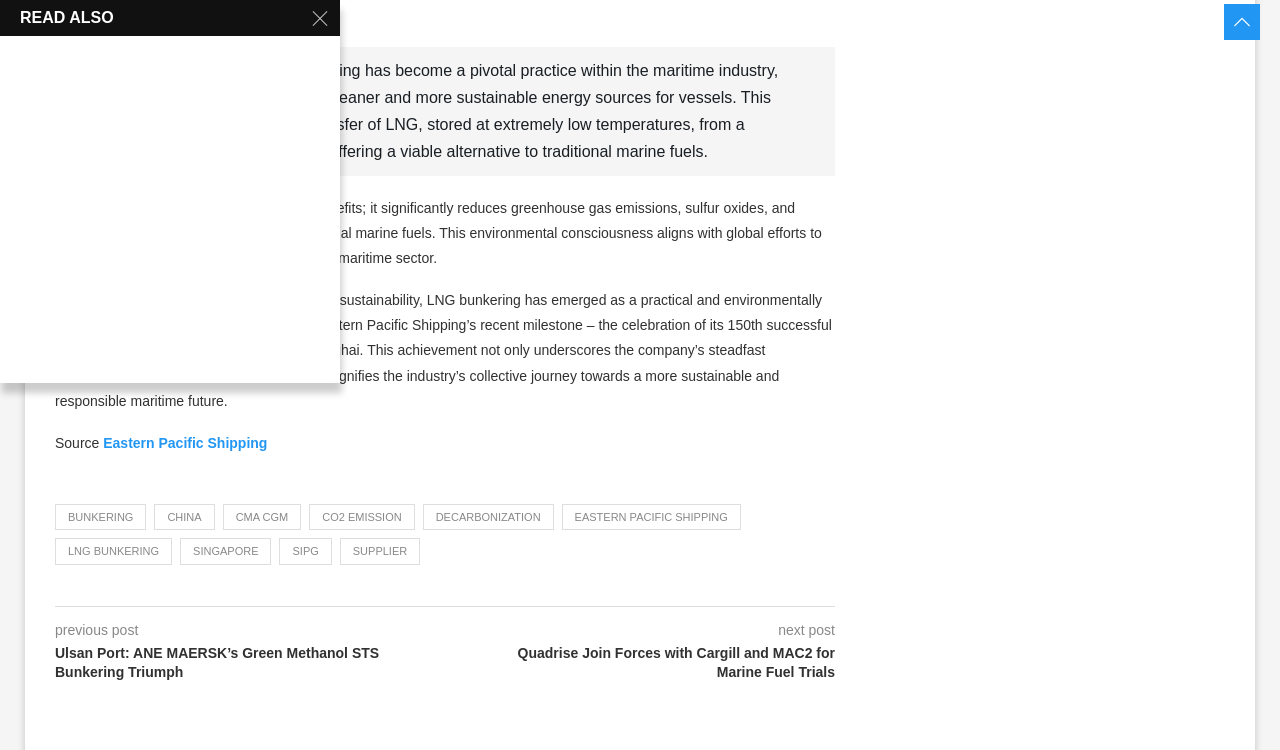Please provide a detailed answer to the question below based on the screenshot: 
What is the main topic of this webpage?

The main topic of this webpage is LNG bunkering, which is evident from the text content that discusses the environmental benefits of LNG bunkering and its adoption in the maritime industry.